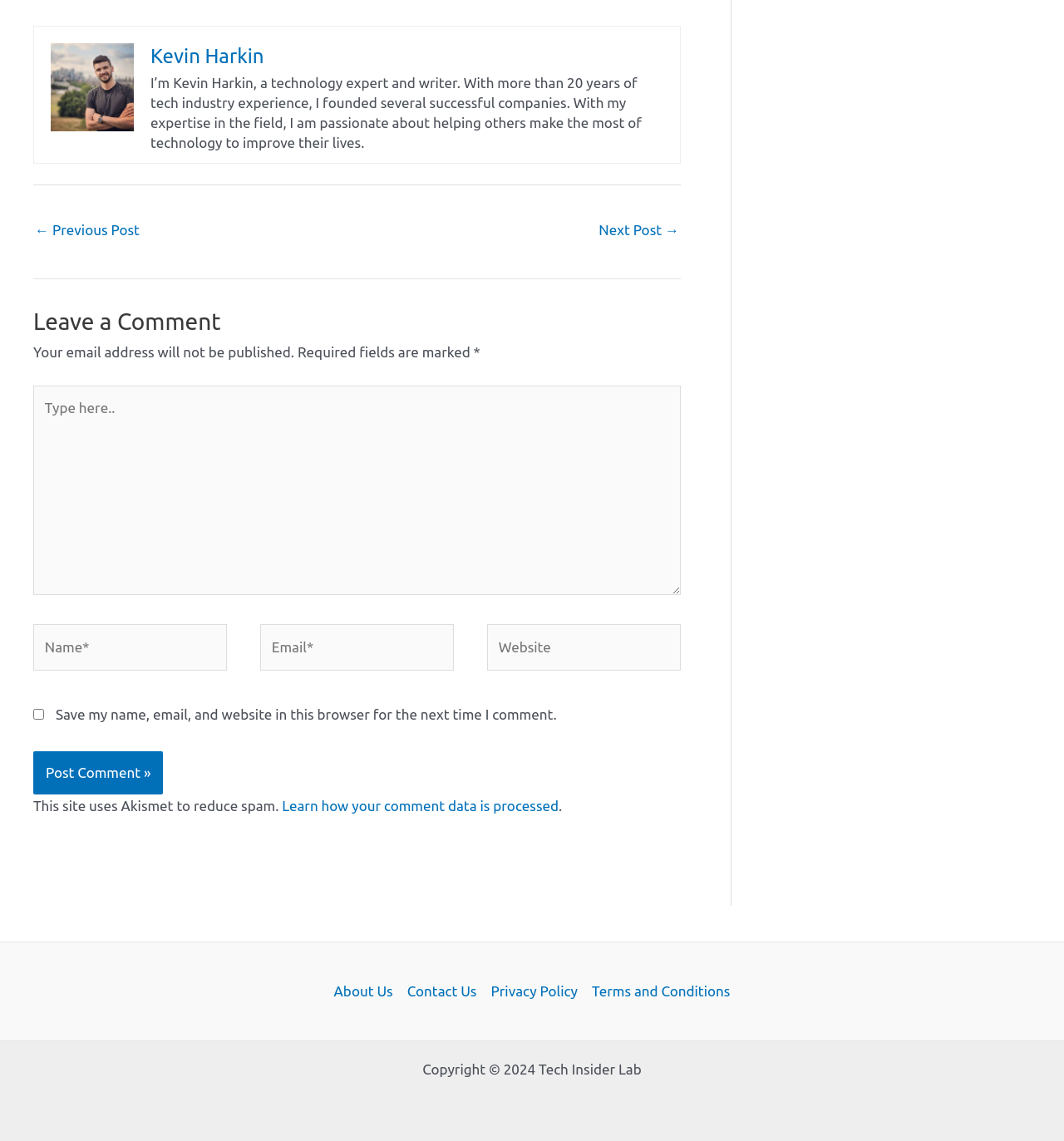What is the purpose of the 'Post Comment' button?
Please look at the screenshot and answer in one word or a short phrase.

Submit comment